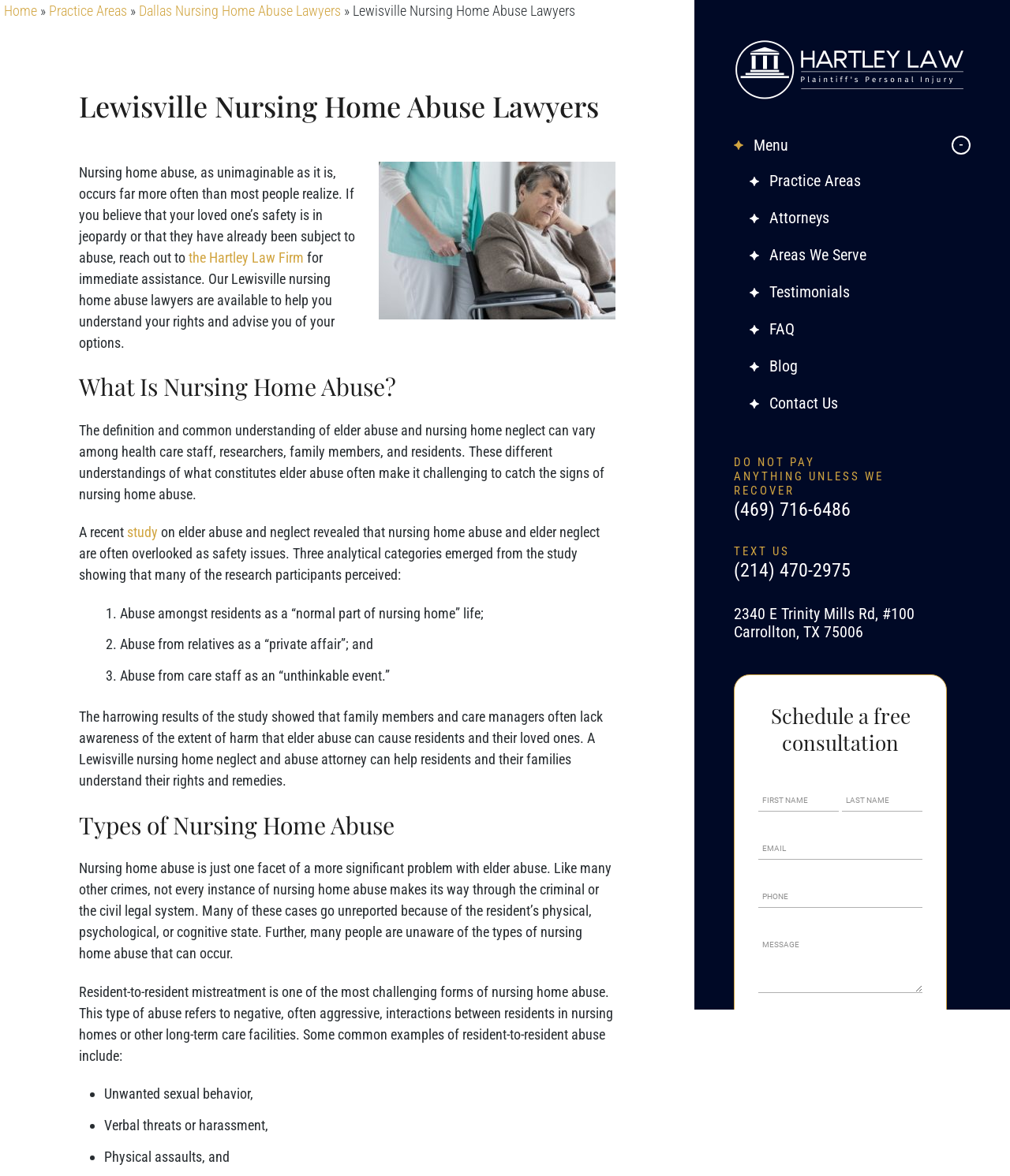Bounding box coordinates are specified in the format (top-left x, top-left y, bottom-right x, bottom-right y). All values are floating point numbers bounded between 0 and 1. Please provide the bounding box coordinate of the region this sentence describes: Testimonials

[0.762, 0.24, 0.841, 0.256]